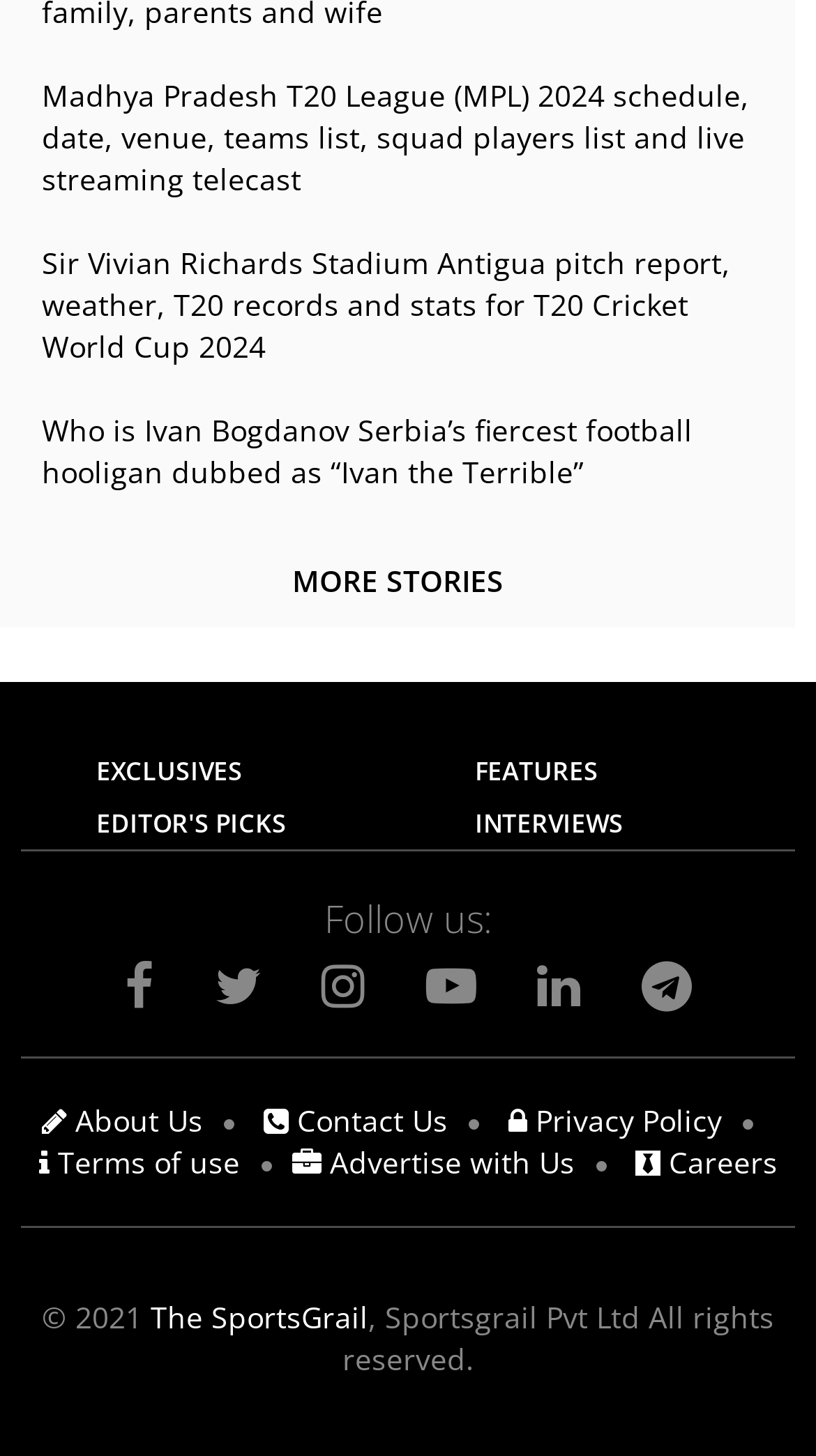Find the bounding box coordinates for the area you need to click to carry out the instruction: "Learn about Ivan Bogdanov". The coordinates should be four float numbers between 0 and 1, indicated as [left, top, right, bottom].

[0.051, 0.282, 0.923, 0.34]